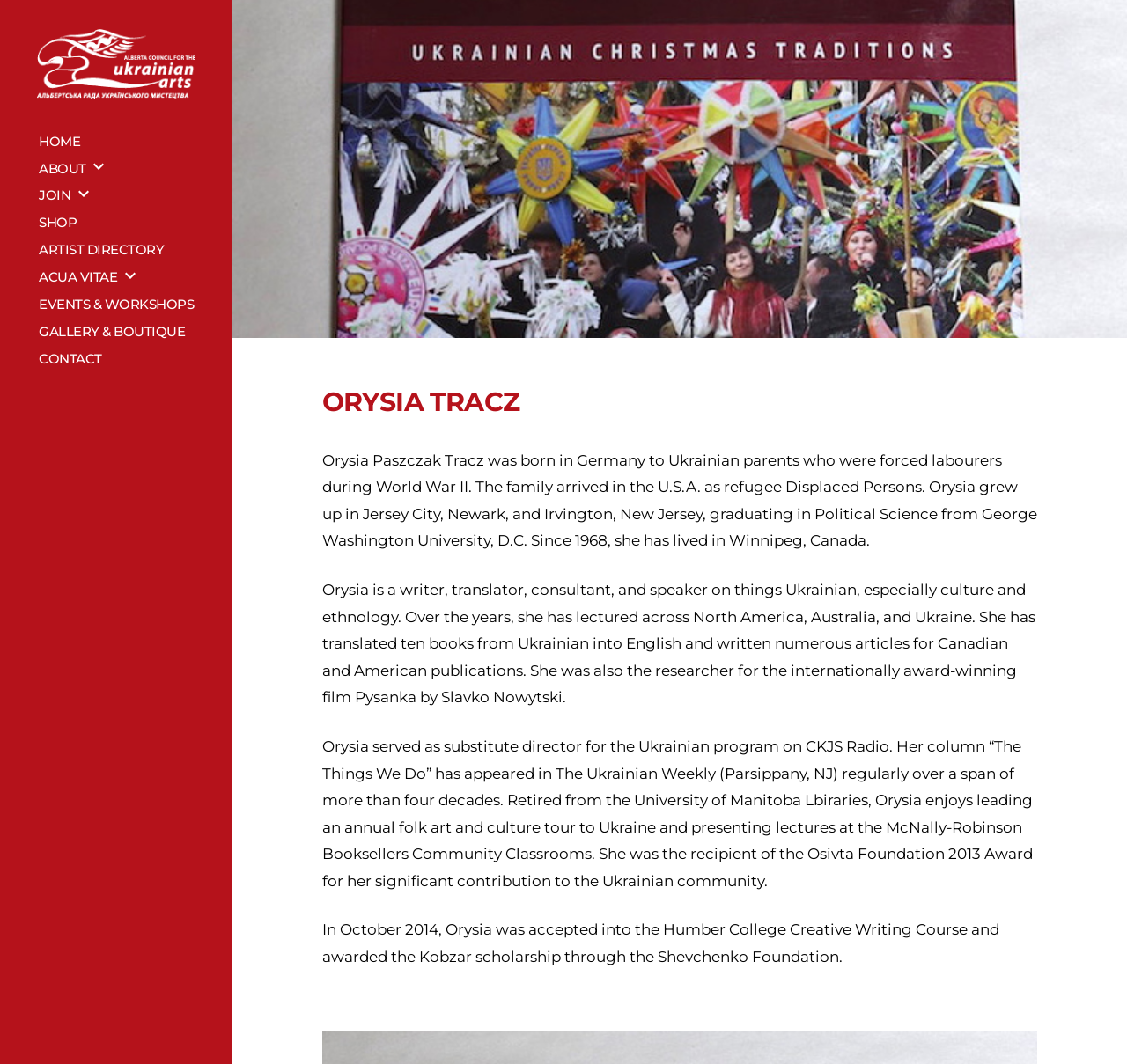Can you find the bounding box coordinates for the element that needs to be clicked to execute this instruction: "Click the EVENTS & WORKSHOPS link"? The coordinates should be given as four float numbers between 0 and 1, i.e., [left, top, right, bottom].

[0.034, 0.279, 0.172, 0.294]